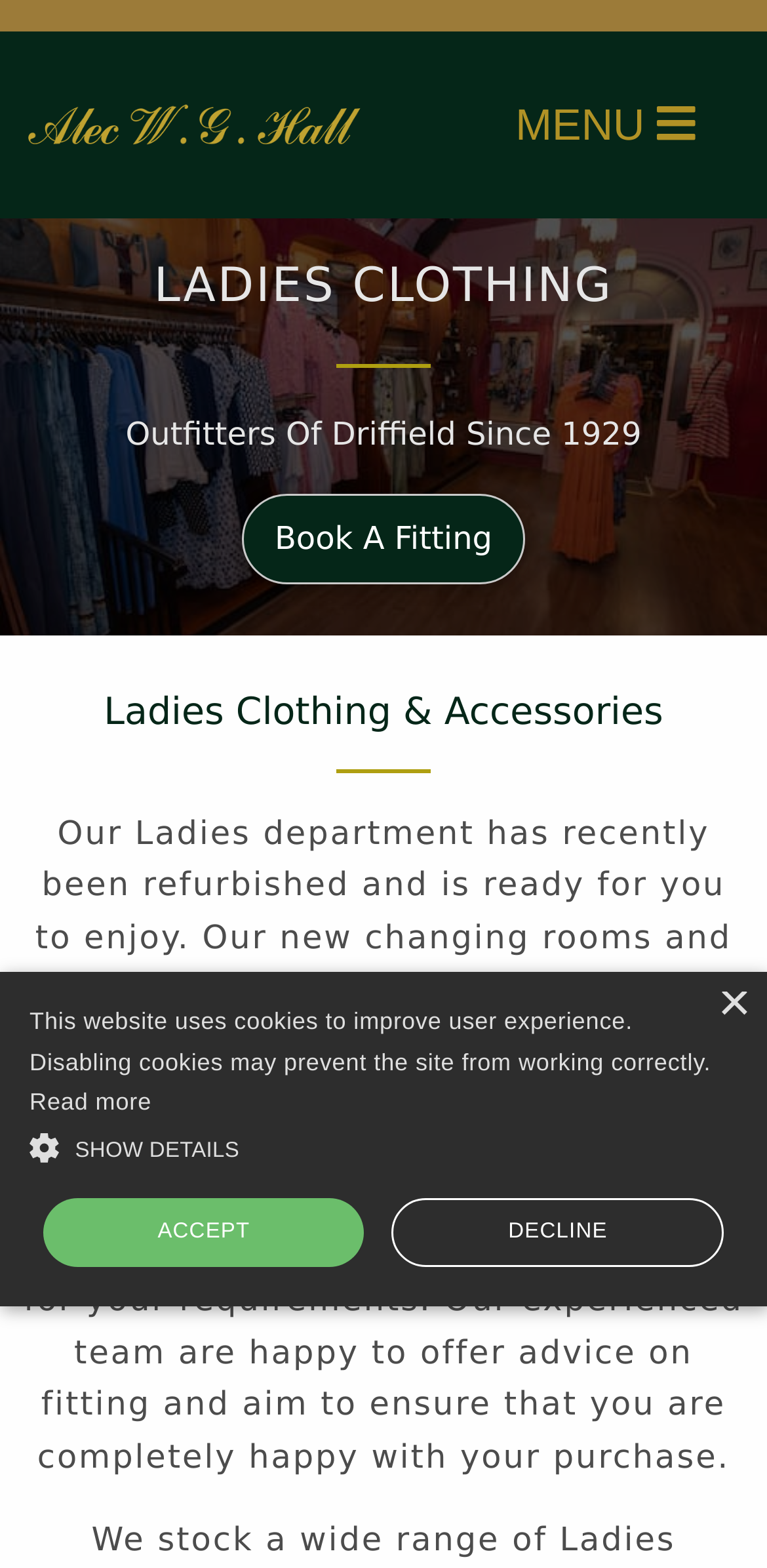Refer to the screenshot and answer the following question in detail:
What has been refurbished in the ladies department?

The StaticText 'Our Ladies department has recently been refurbished and is ready for you to enjoy. Our new changing rooms and décor help to offer our customers a boutique shopping experience with us.' indicates that the changing rooms and décor in the ladies department have been refurbished.